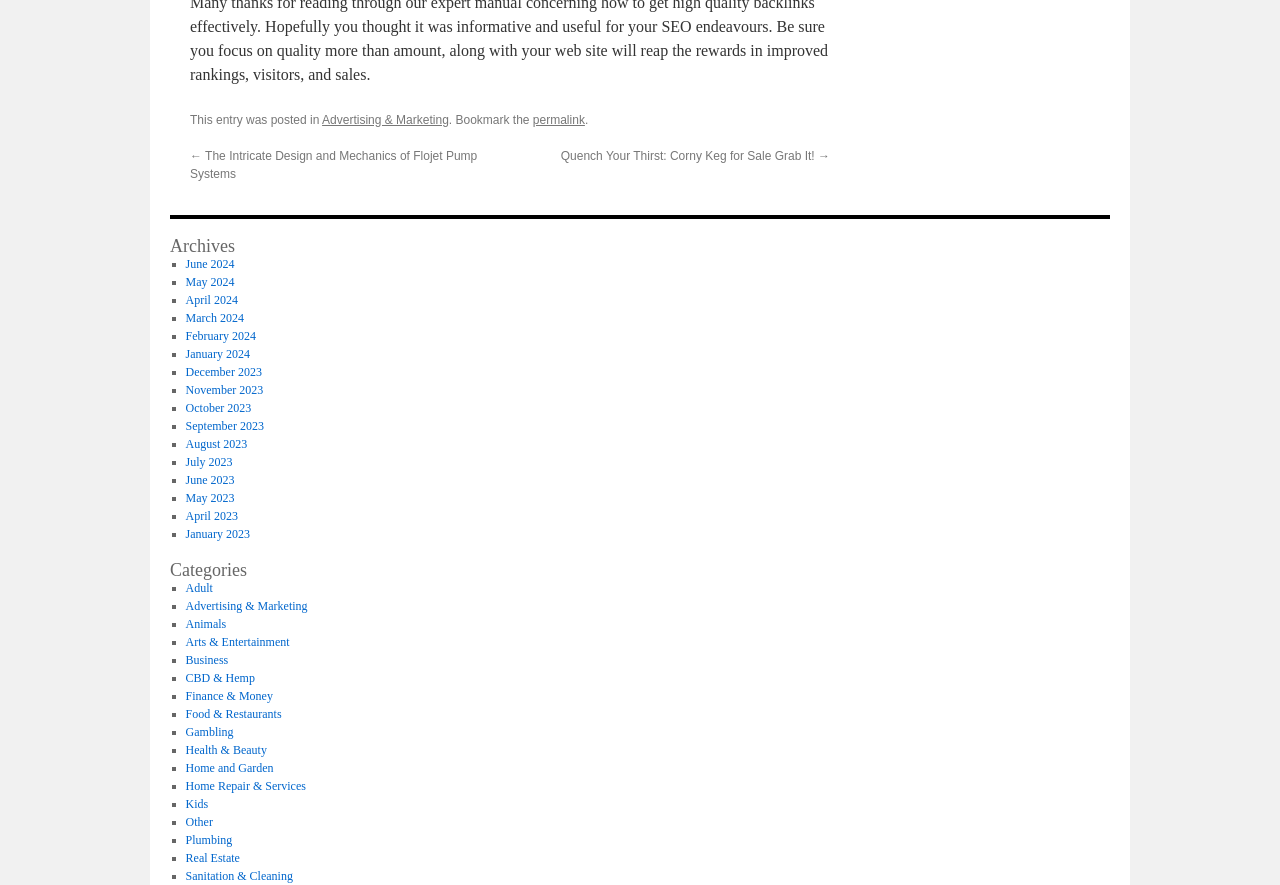What is the category of the post?
Answer the question with as much detail as you can, using the image as a reference.

The category of the post can be determined by looking at the link 'Advertising & Marketing' which is located next to the text 'This entry was posted in'. This suggests that the post belongs to the category of Advertising & Marketing.